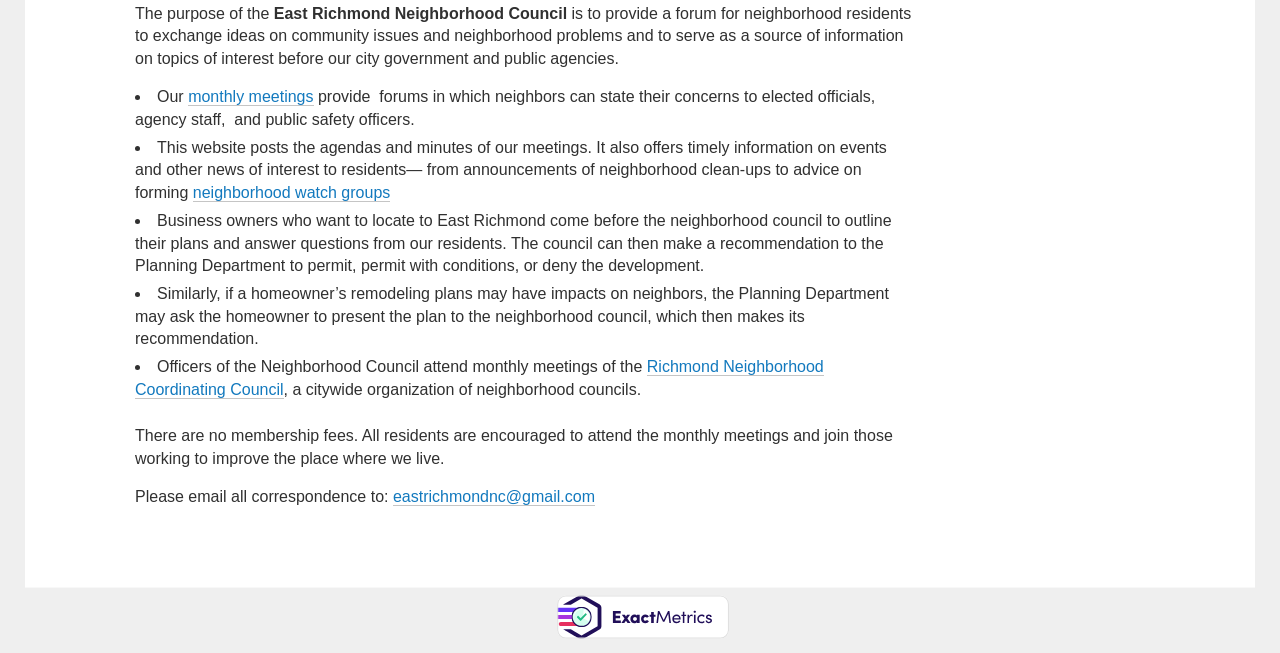Identify and provide the bounding box coordinates of the UI element described: "monthly meetings". The coordinates should be formatted as [left, top, right, bottom], with each number being a float between 0 and 1.

[0.147, 0.135, 0.245, 0.163]